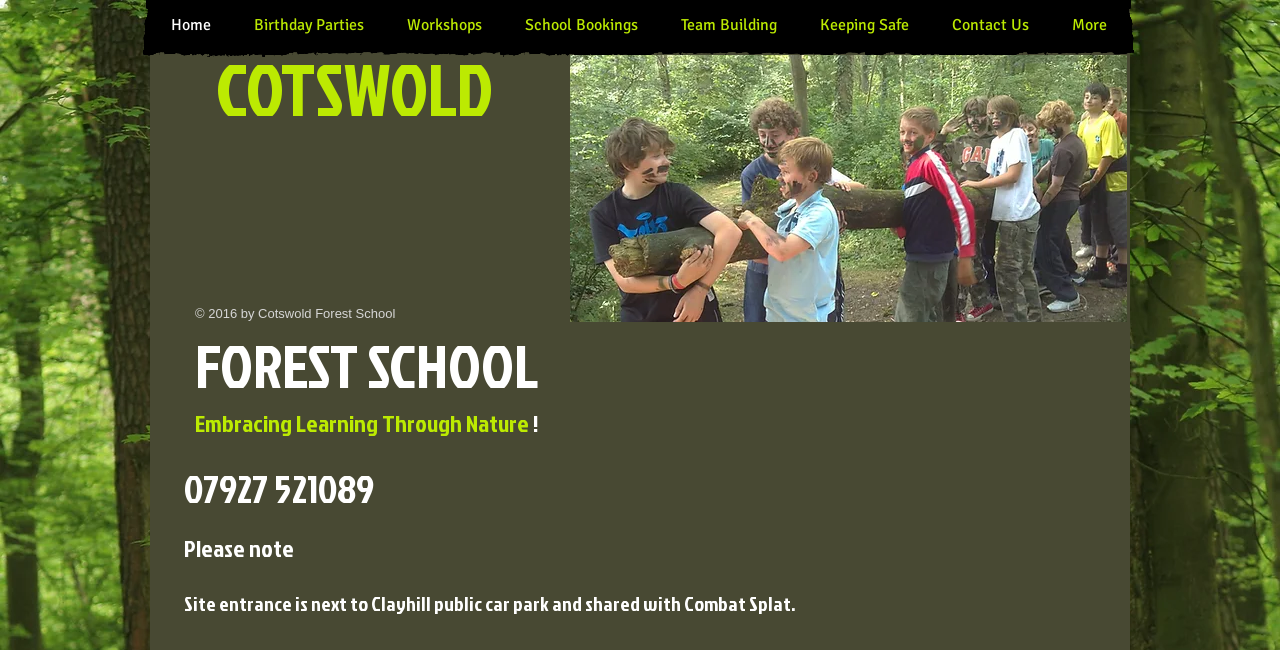Please identify the bounding box coordinates of where to click in order to follow the instruction: "go to home page".

[0.117, 0.0, 0.181, 0.077]